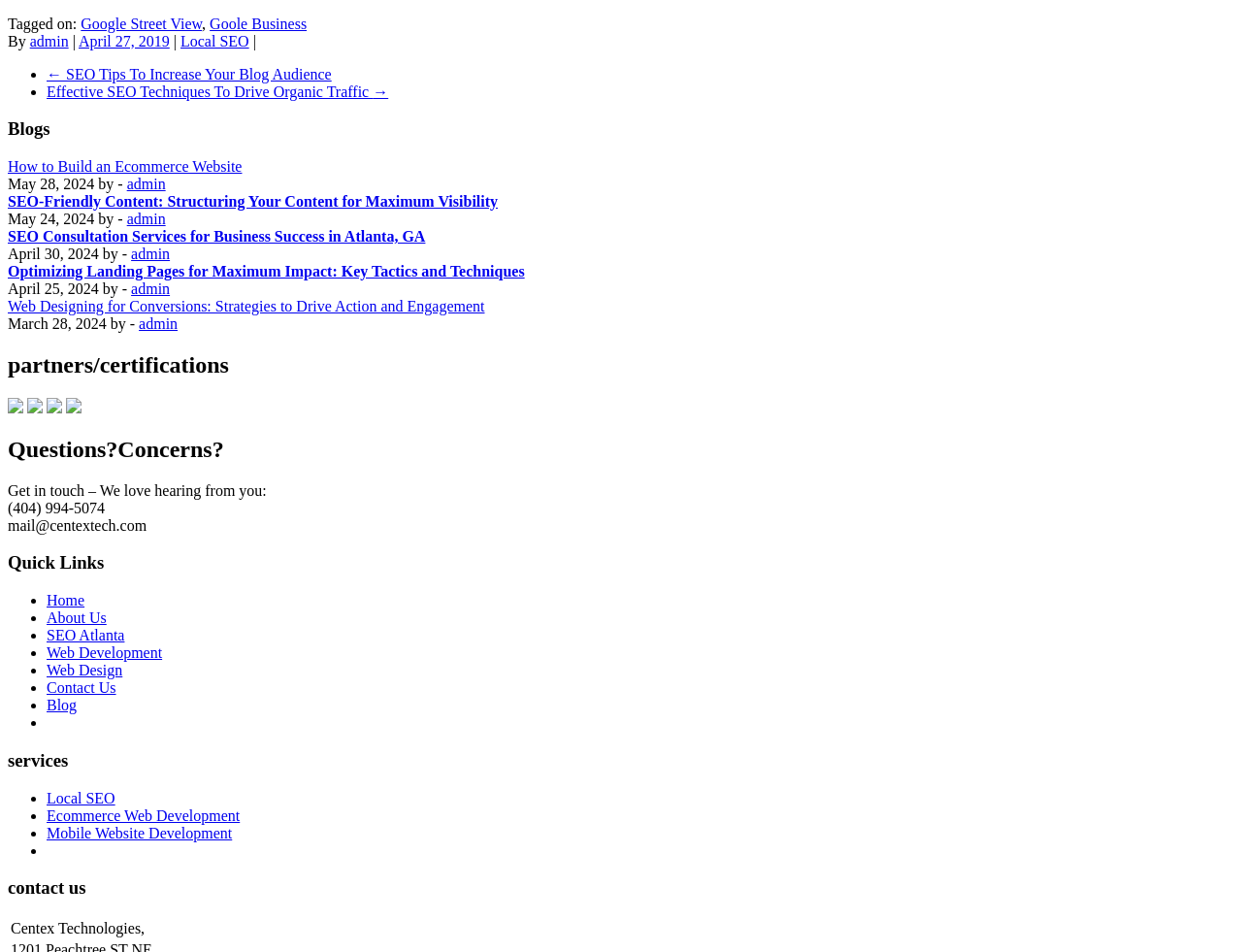Identify the bounding box coordinates of the clickable section necessary to follow the following instruction: "Contact the admin". The coordinates should be presented as four float numbers from 0 to 1, i.e., [left, top, right, bottom].

[0.102, 0.185, 0.133, 0.202]